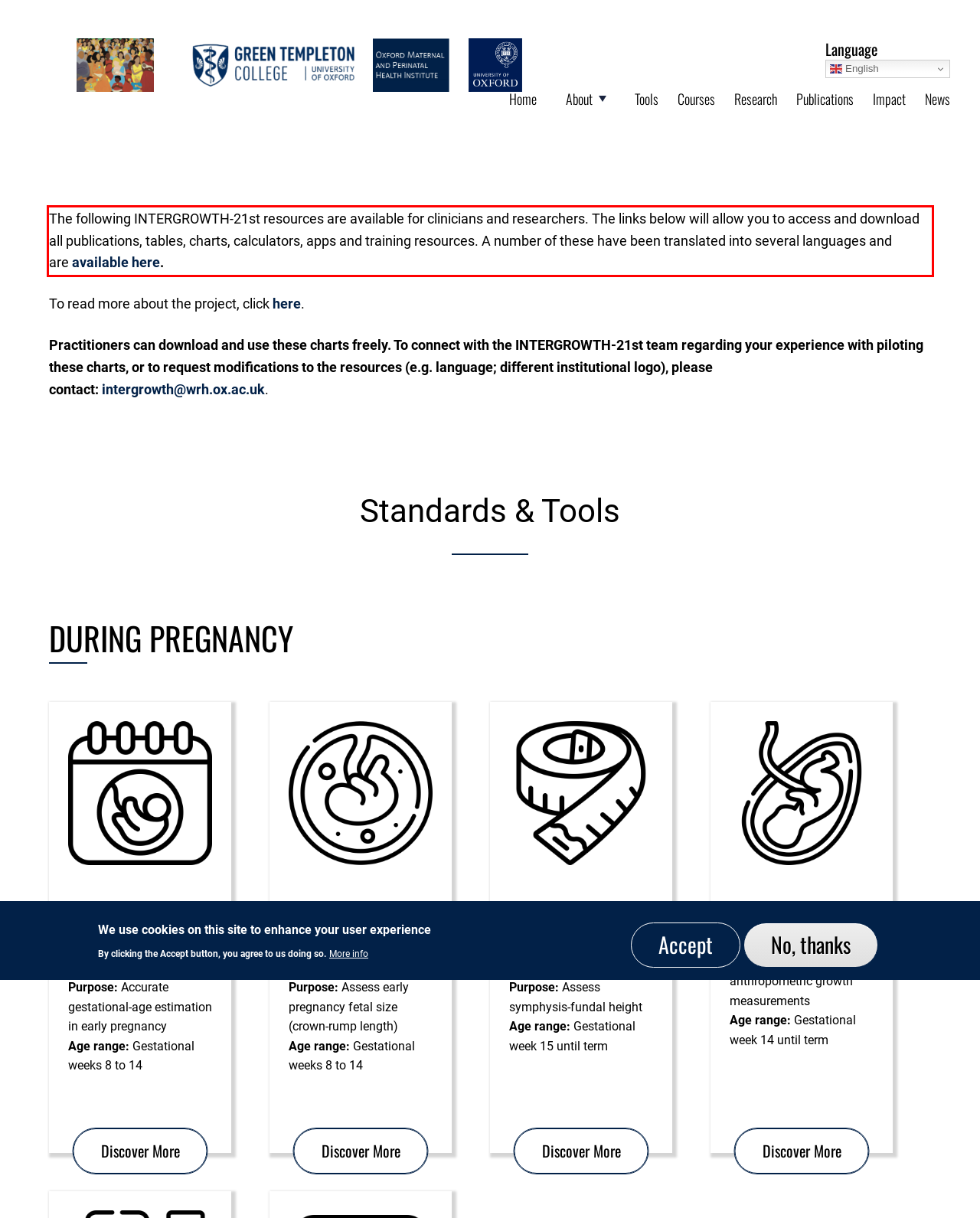Given a webpage screenshot with a red bounding box, perform OCR to read and deliver the text enclosed by the red bounding box.

The following INTERGROWTH-21st resources are available for clinicians and researchers. The links below will allow you to access and download all publications, tables, charts, calculators, apps and training resources. A number of these have been translated into several languages and are available here.